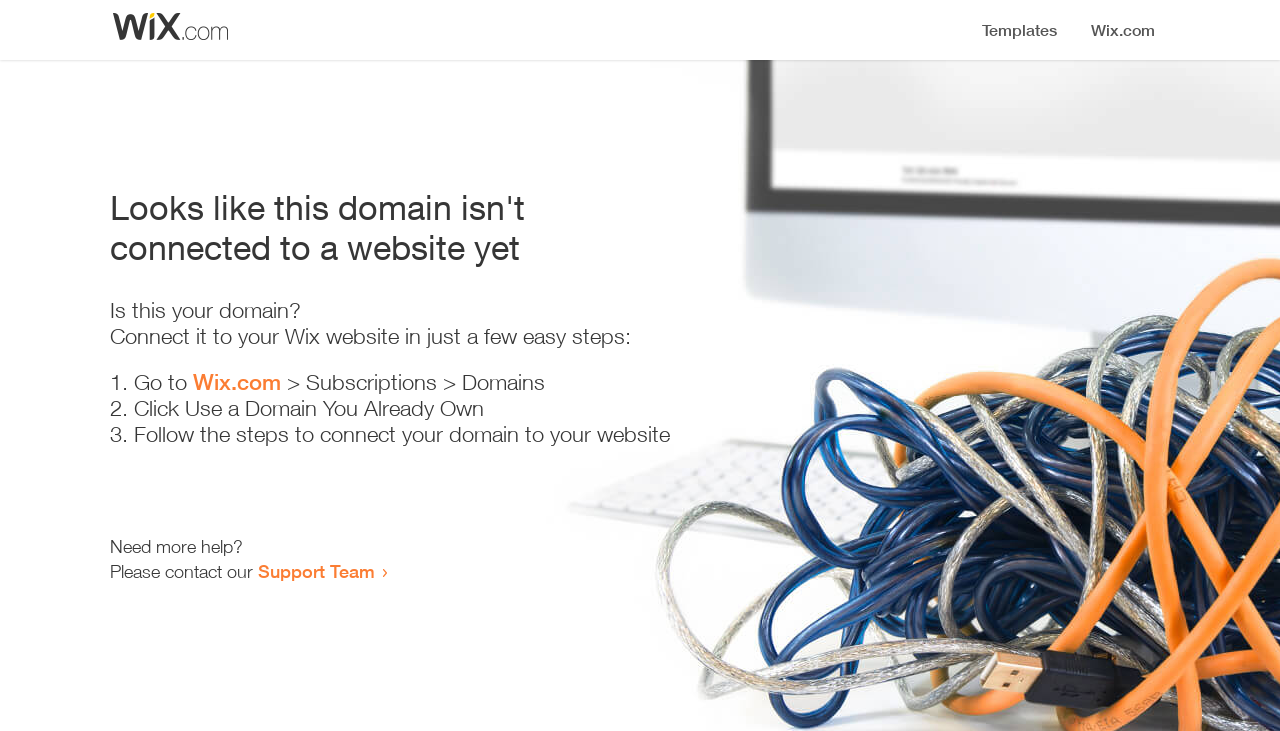For the element described, predict the bounding box coordinates as (top-left x, top-left y, bottom-right x, bottom-right y). All values should be between 0 and 1. Element description: Wix.com

[0.151, 0.505, 0.22, 0.54]